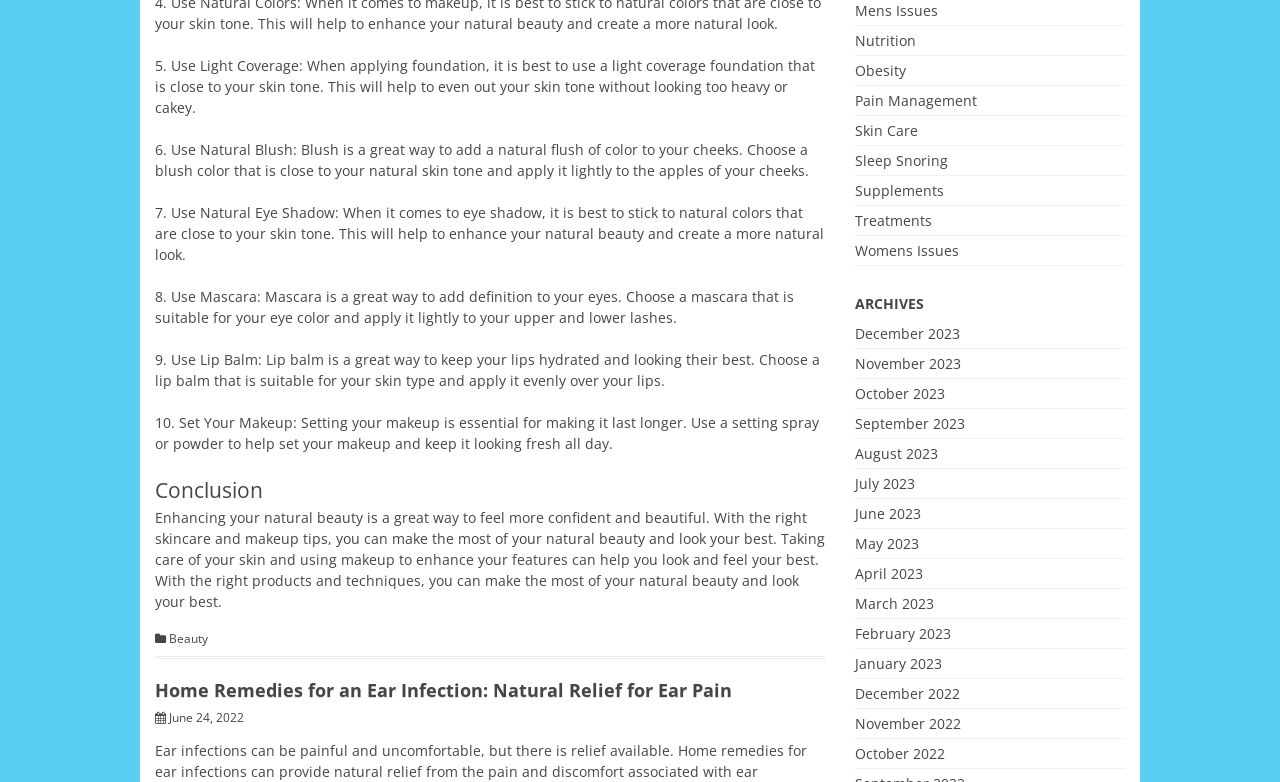Give a one-word or short phrase answer to this question: 
What is the category of the link 'Home Remedies for an Ear Infection: Natural Relief for Ear Pain'?

Health